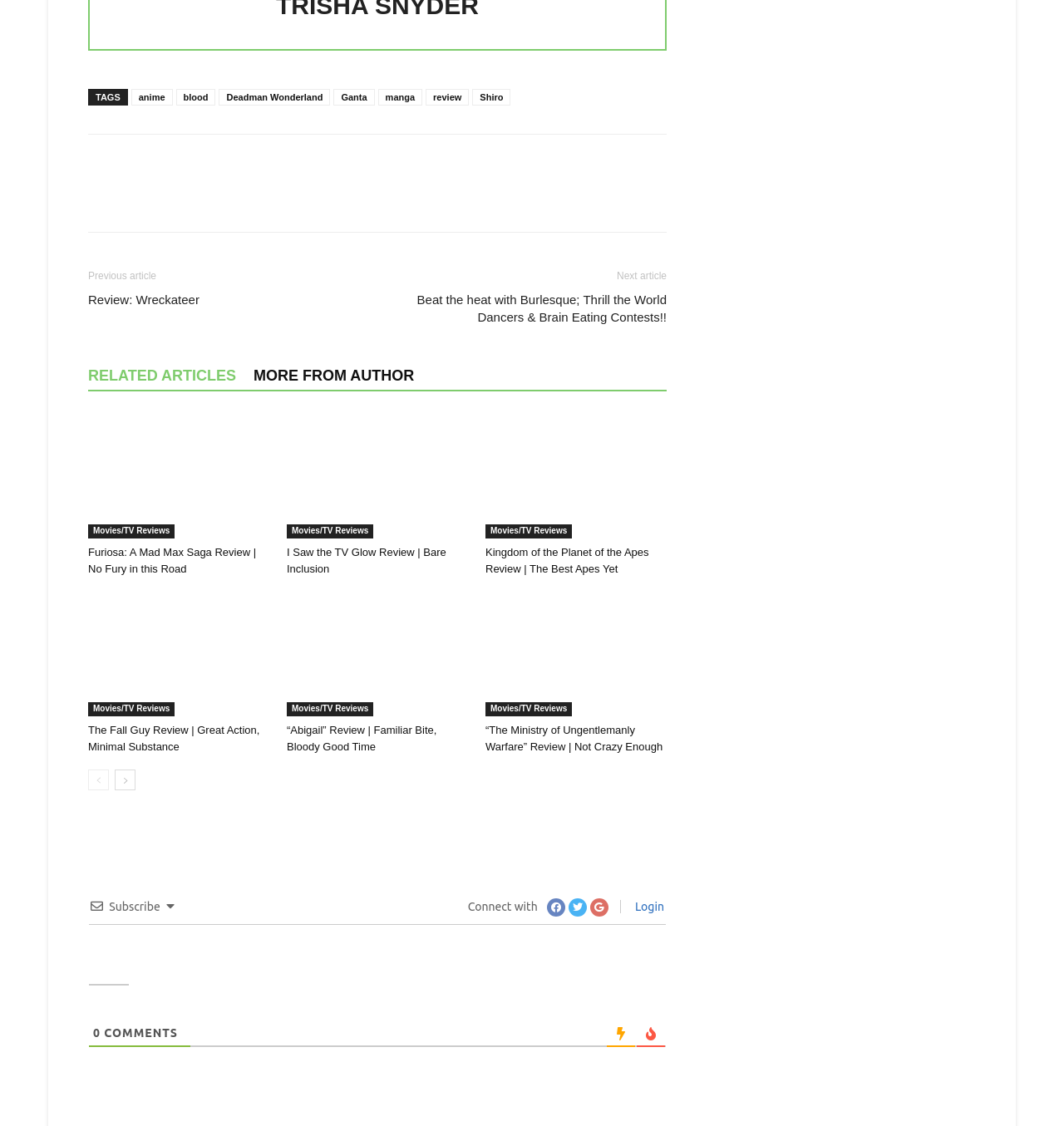Provide the bounding box coordinates for the UI element that is described by this text: "MORE FROM AUTHOR". The coordinates should be in the form of four float numbers between 0 and 1: [left, top, right, bottom].

[0.238, 0.321, 0.406, 0.346]